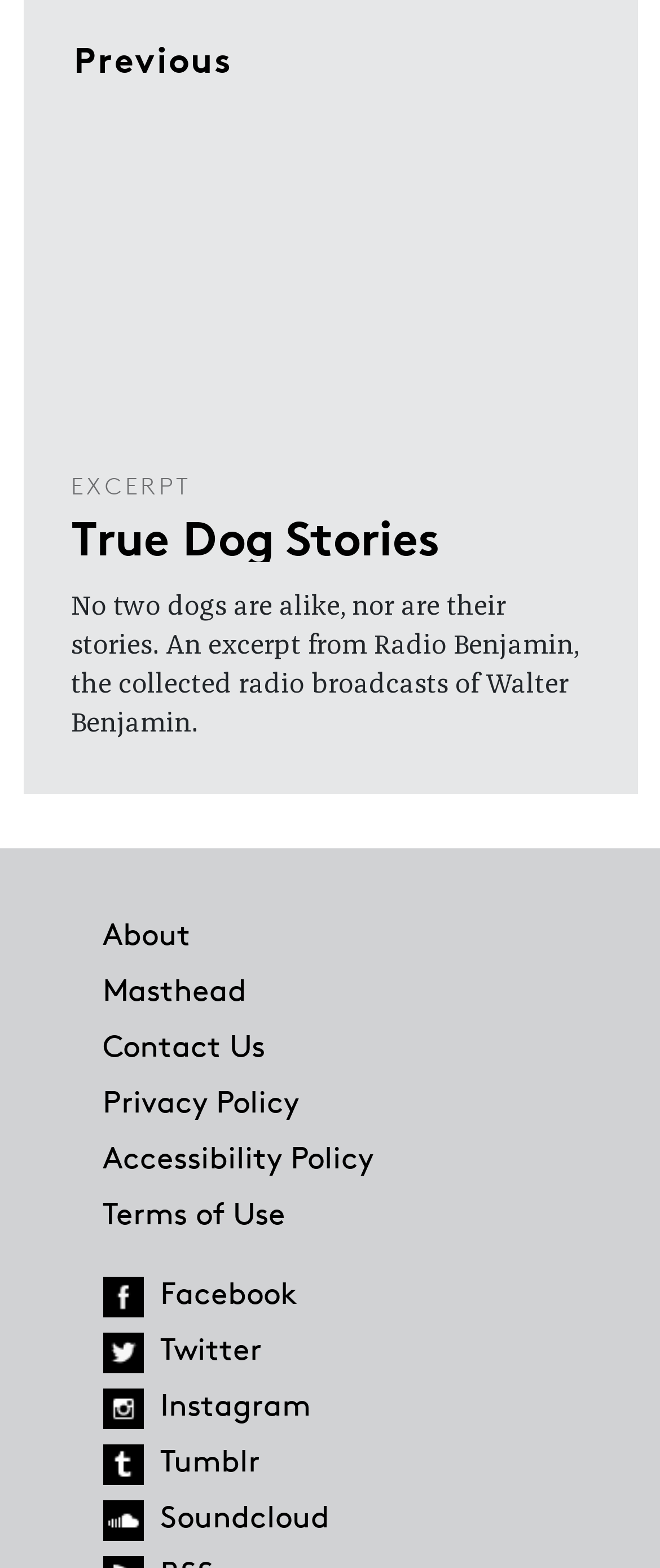What is the name of the section?
Please use the image to provide a one-word or short phrase answer.

True Dog Stories